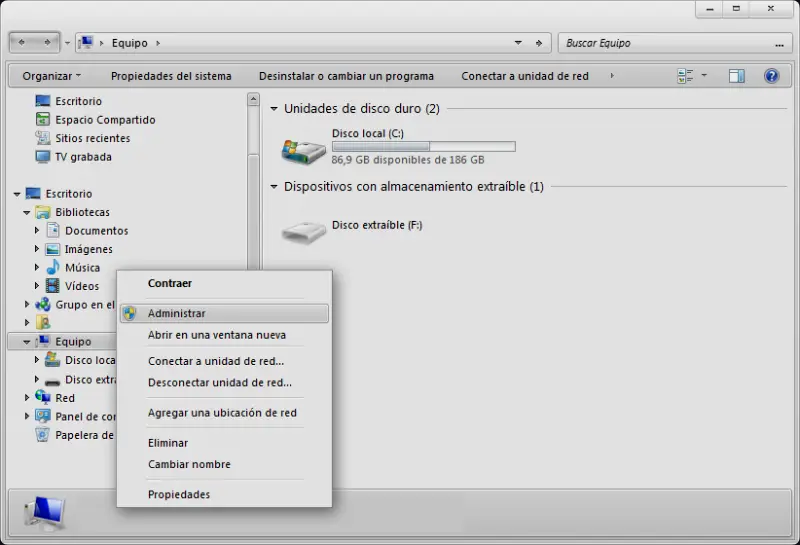Detail every significant feature and component of the image.

The image depicts the "Computer Management" interface on a Windows operating system, showing a list of available disks and partitions. On the left side, various components of the computer system are listed, including "Equipo" (Computer), which features options like "Bibliotecas" (Libraries), "Documentos" (Documents), and "Imágenes" (Images). 

In the central part of the interface, two hard drives are displayed: "Disco local (C:)" with 86.9 GB available out of 186 GB, and an external removable disk labeled "Disco extraíble (F:)." A contextual menu appears with the option to "Administrar" (Manage), suggesting that the user can perform management tasks on the selected disk, such as opening in a new window or disconnecting a network drive.

This visual serves as a guide for users looking to manage their disk partitions in preparation for tasks like resizing or adjusting volume settings, which is crucial when accommodating new systems, such as installing Linux.